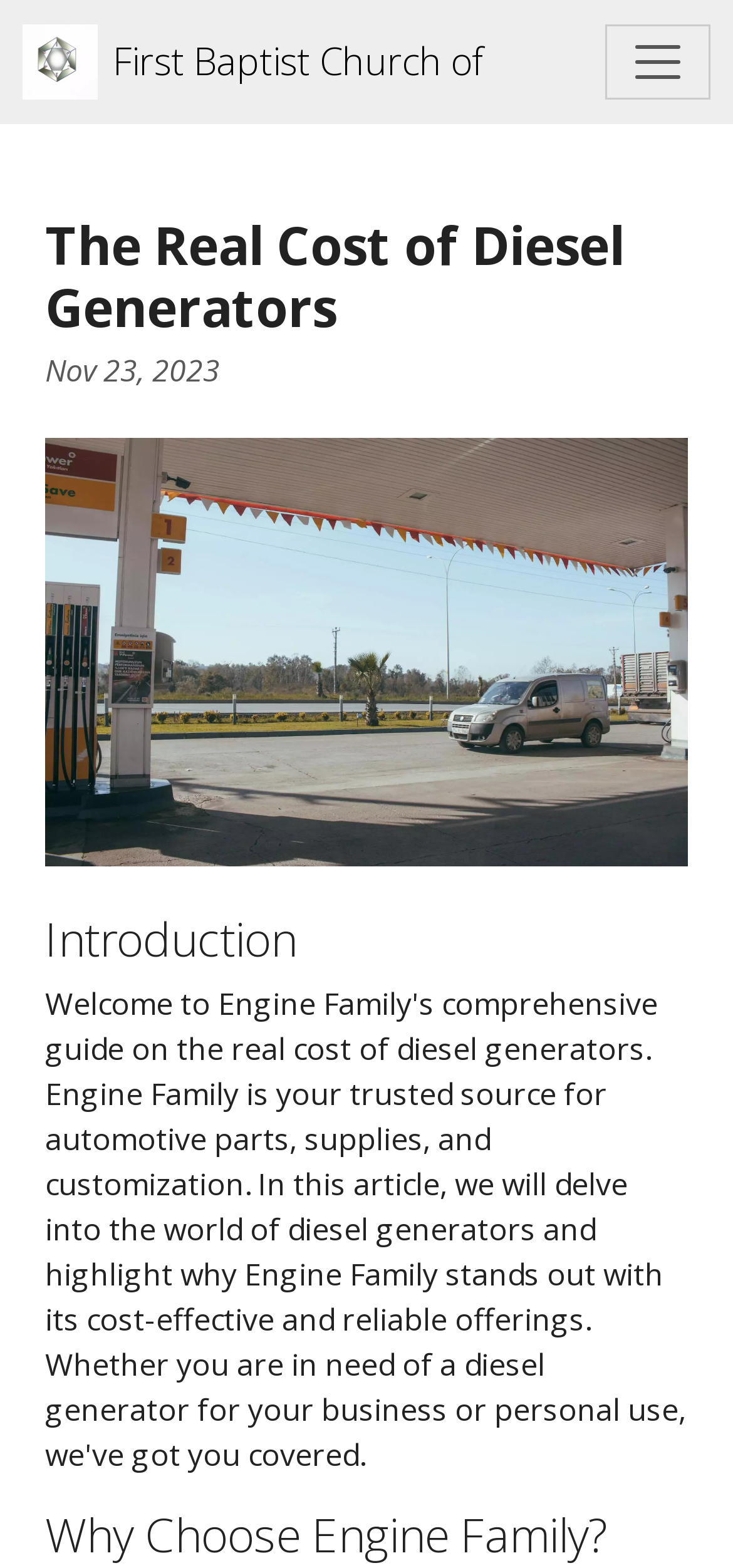Identify and provide the bounding box for the element described by: "Privacy Policy".

None